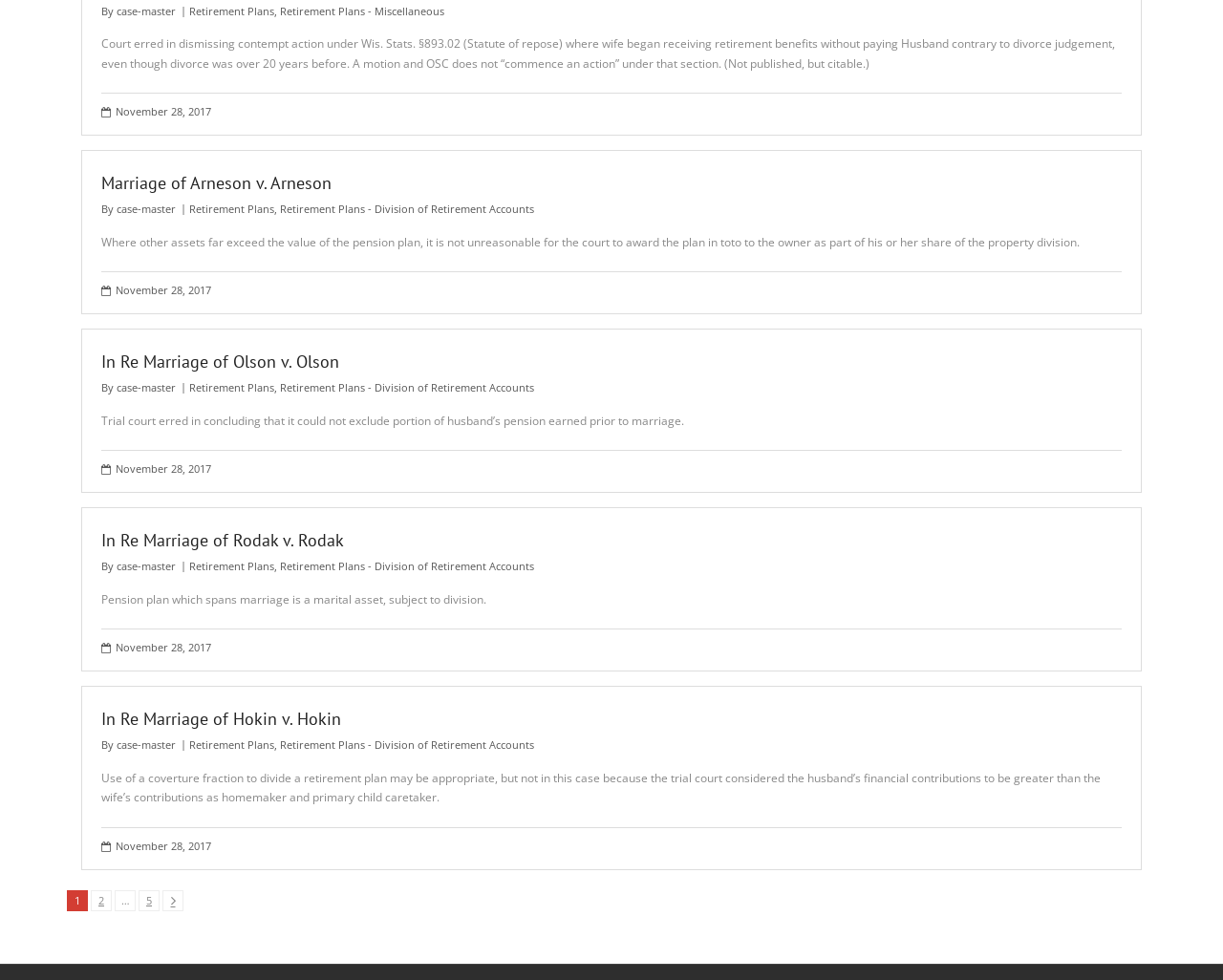Can you give a detailed response to the following question using the information from the image? How many links are in the navigation section?

I looked at the navigation section and counted the number of links, which are 'Posts', '2', '…', and 'Next'. There are 4 links in total.